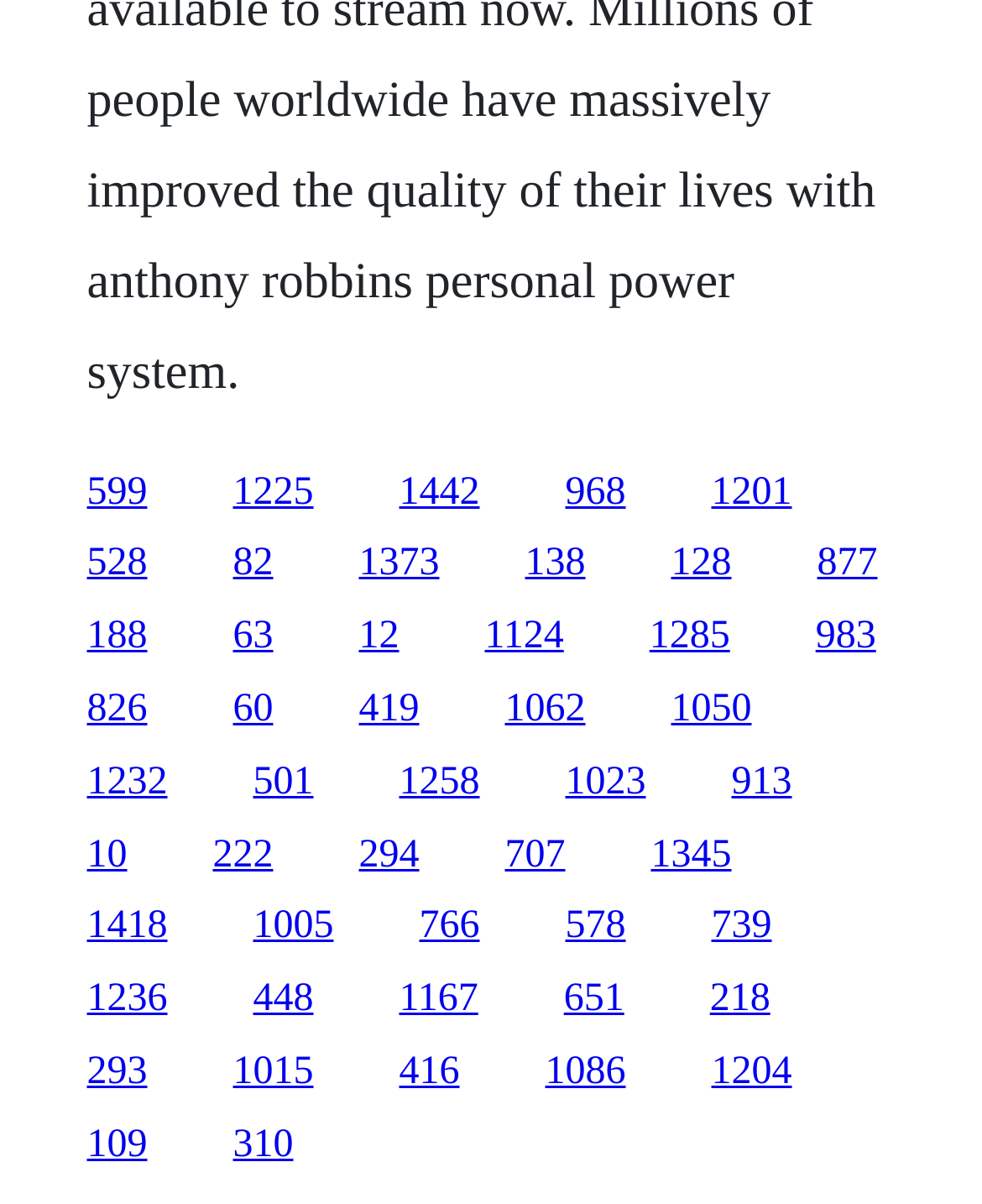Locate the bounding box of the UI element with the following description: "651".

[0.574, 0.812, 0.636, 0.848]